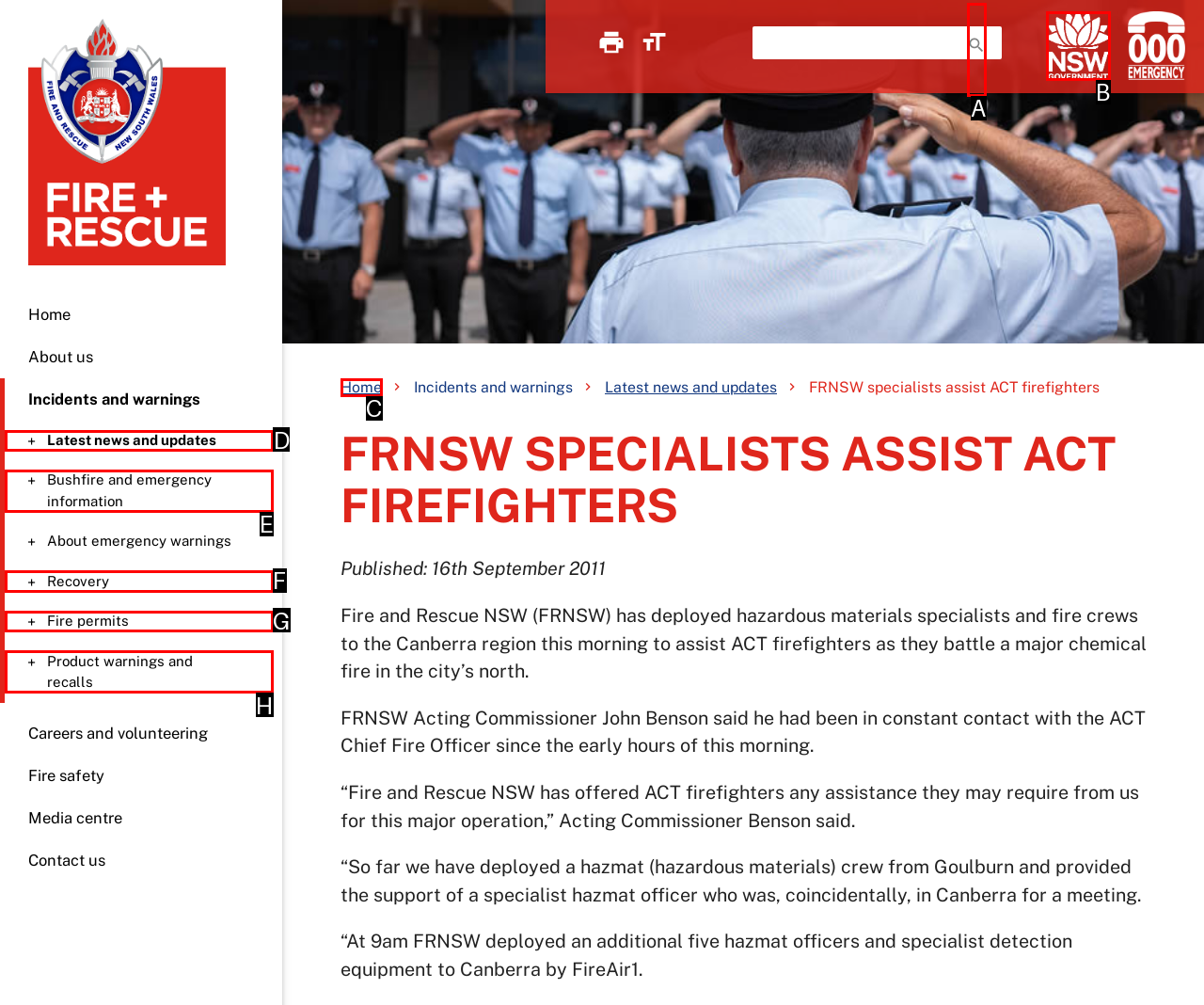Pick the right letter to click to achieve the task: Read latest news and updates
Answer with the letter of the correct option directly.

D